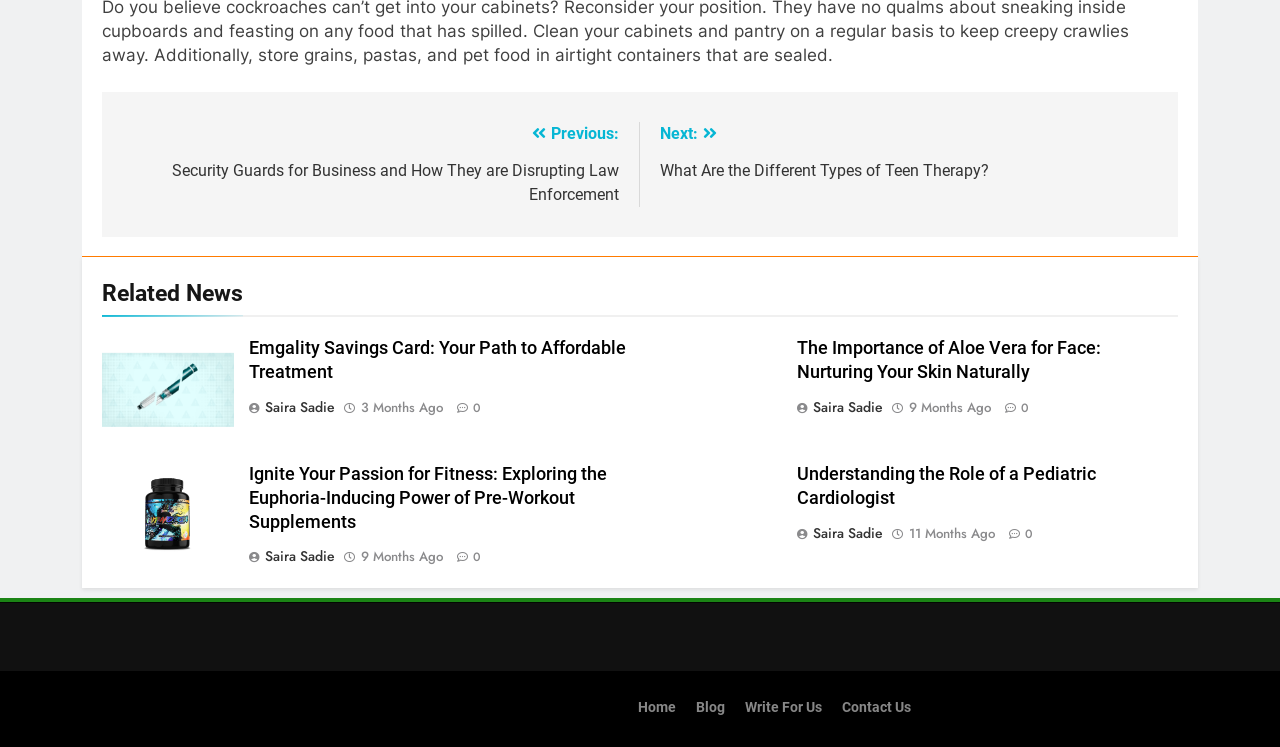Provide your answer in one word or a succinct phrase for the question: 
What is the purpose of the navigation section?

Post navigation